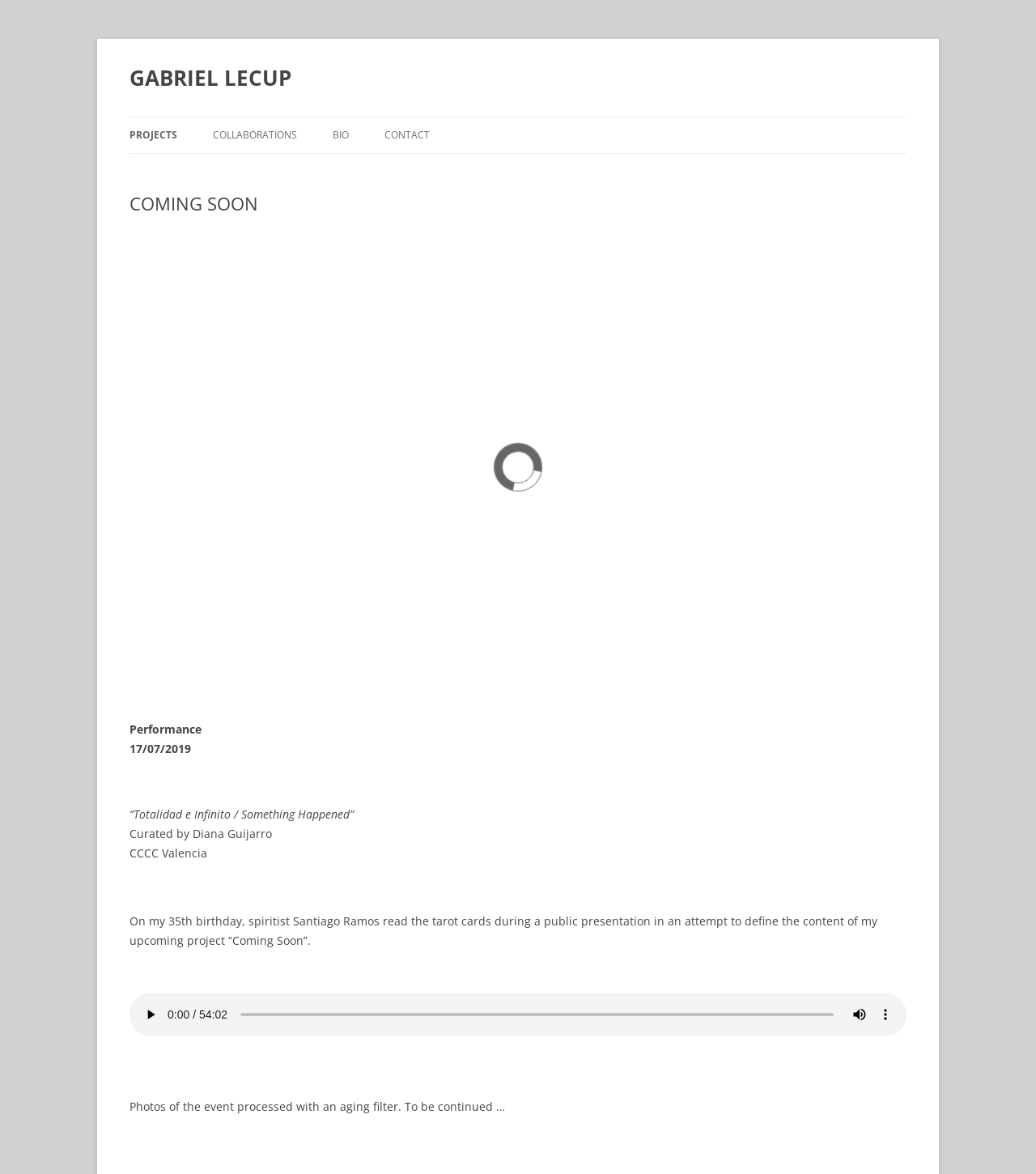What is the curator of the event mentioned in the 'COMING SOON' section?
Kindly offer a comprehensive and detailed response to the question.

I looked at the text in the 'COMING SOON' section, and it mentions that the event is curated by Diana Guijarro.